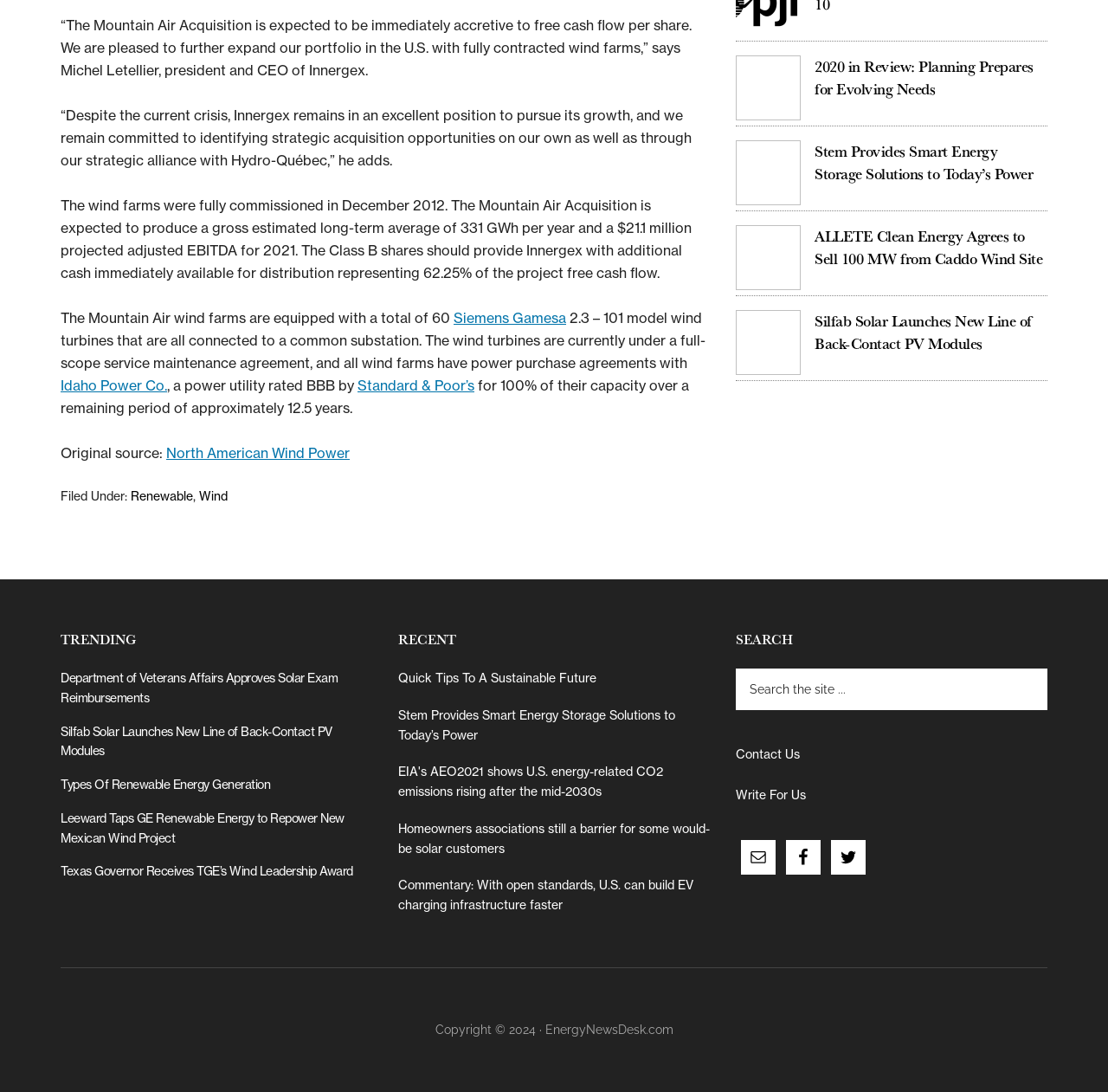What is the topic of the article?
Using the information from the image, give a concise answer in one word or a short phrase.

Wind energy